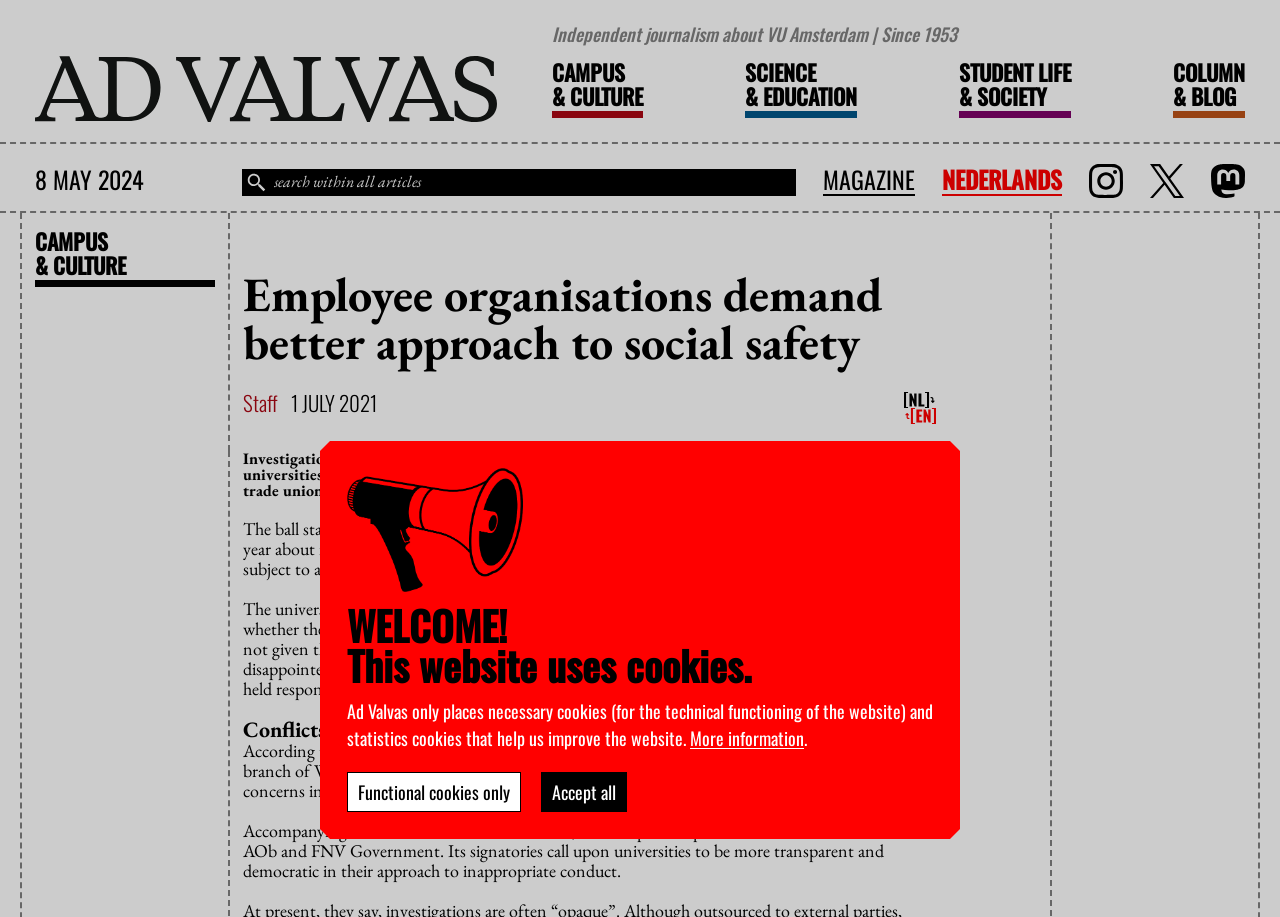How many categories are there in the top navigation bar? Refer to the image and provide a one-word or short phrase answer.

4